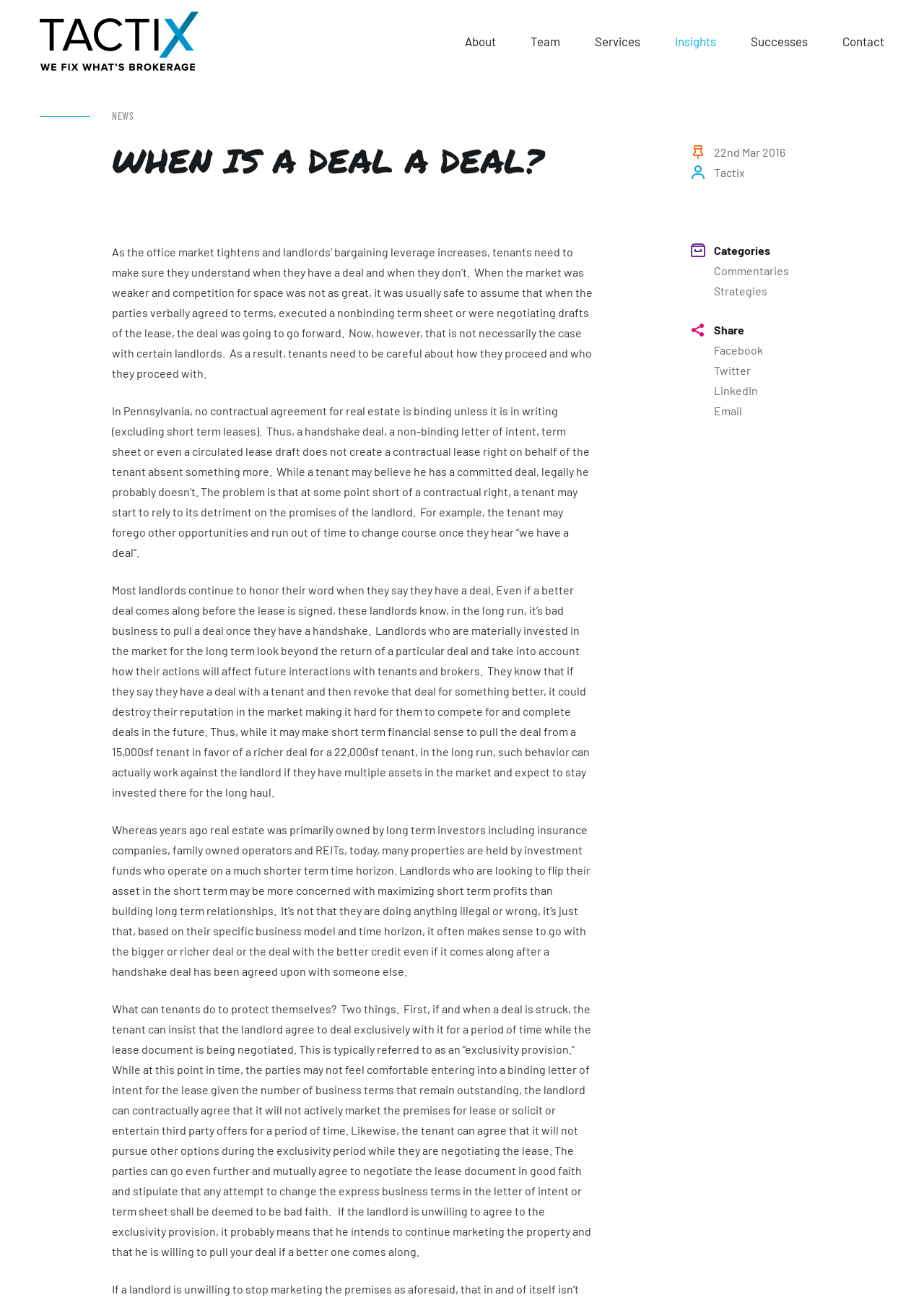What type of landlords may be more likely to pull a deal?
Carefully analyze the image and provide a detailed answer to the question.

The article suggests that landlords who operate on a shorter-term time horizon, such as investment funds, may be more likely to pull a deal in favor of a better offer. This is because they are focused on maximizing short-term profits rather than building long-term relationships.